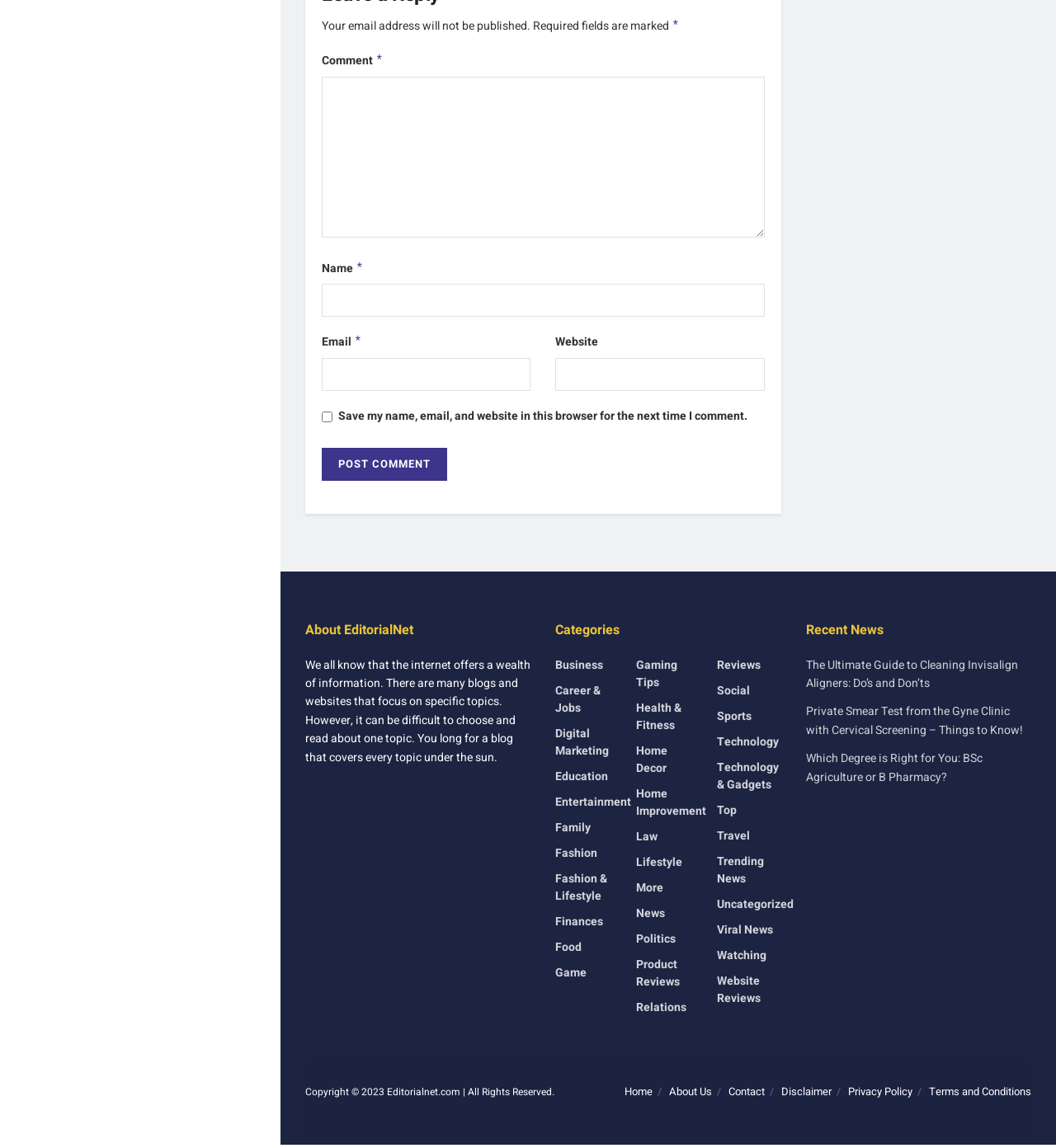Could you find the bounding box coordinates of the clickable area to complete this instruction: "Read the recent news article The Ultimate Guide to Cleaning Invisalign Aligners: Do’s and Don’ts"?

[0.763, 0.572, 0.964, 0.603]